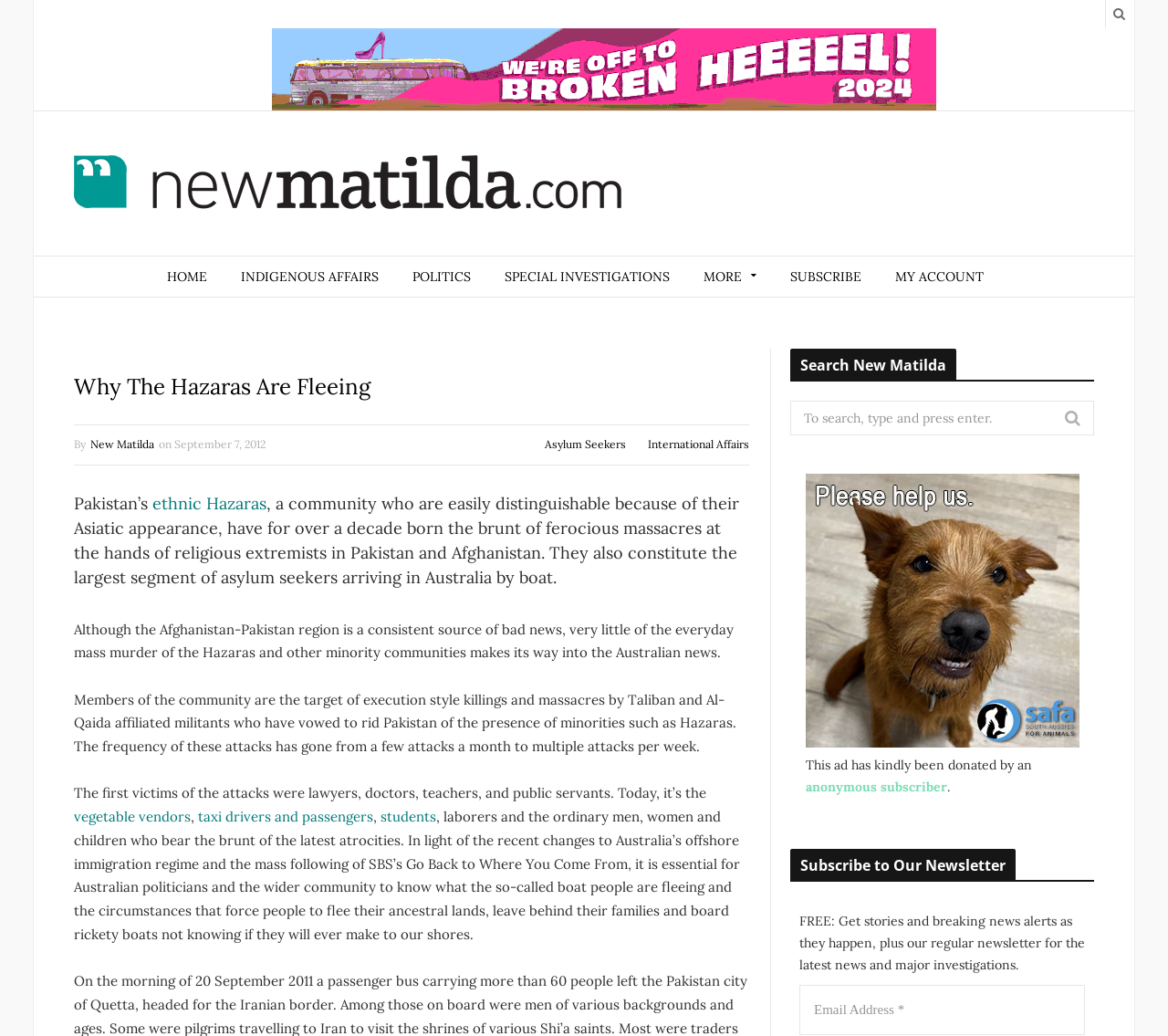Refer to the image and provide an in-depth answer to the question: 
What is the date of the article?

I determined the answer by looking at the time element with the text 'September 7, 2012', which is likely to be the date the article was published.